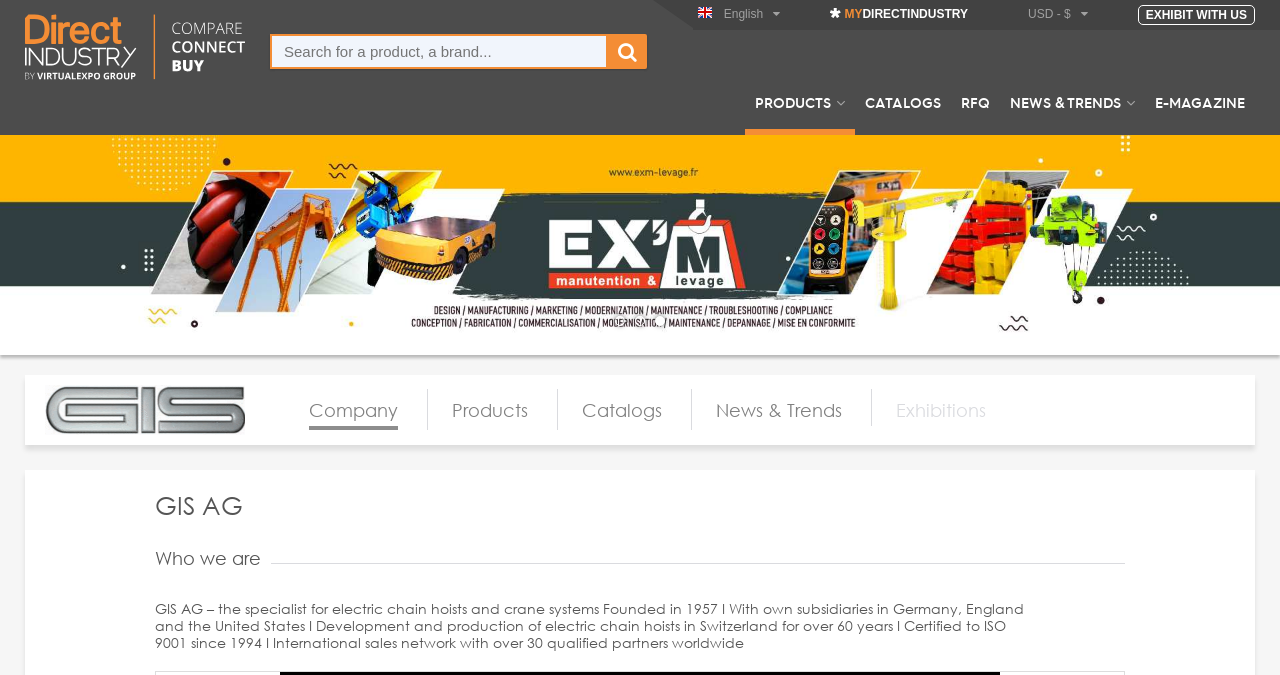Find the bounding box coordinates of the clickable area required to complete the following action: "Search for a product".

[0.211, 0.05, 0.475, 0.102]